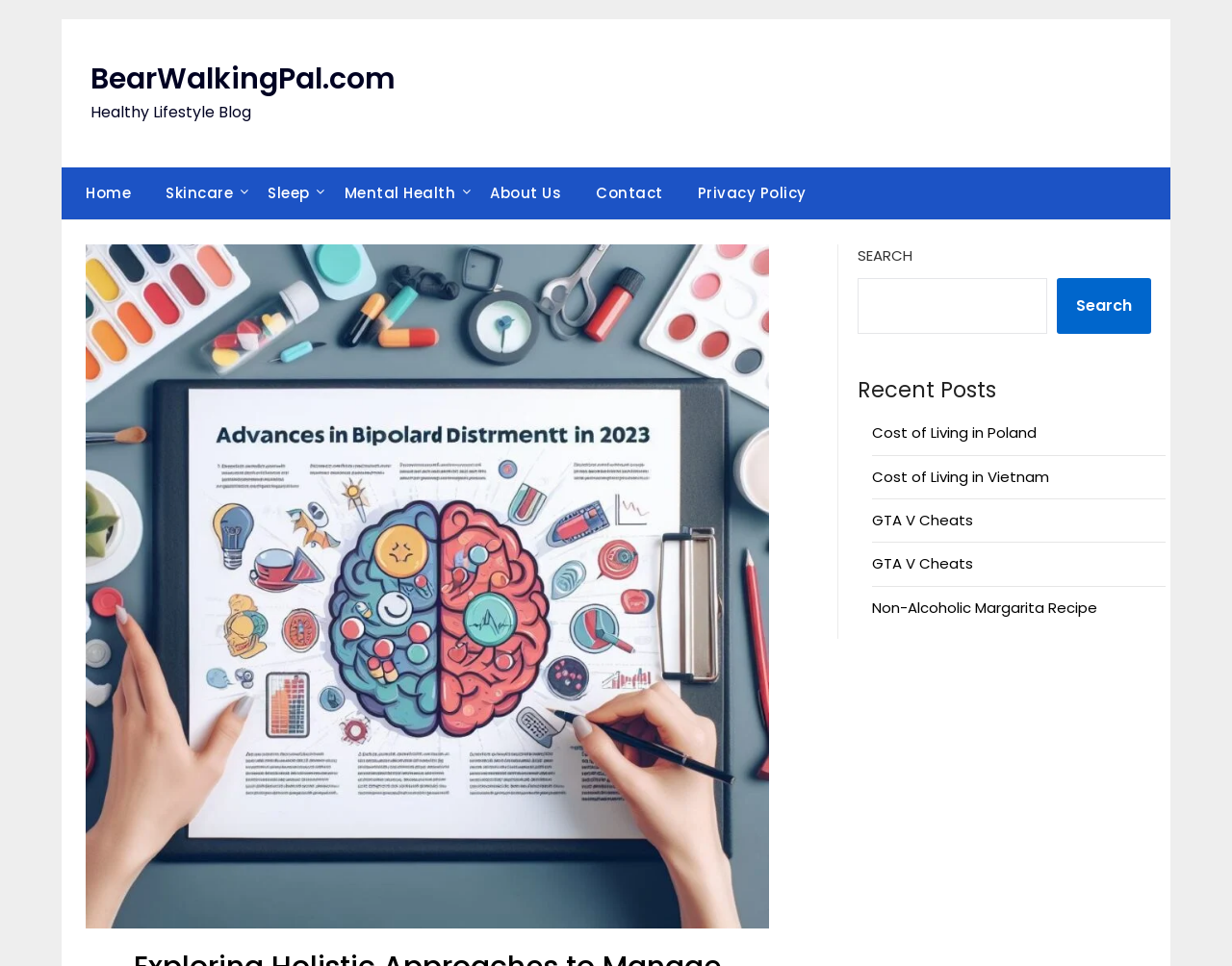Present a detailed account of what is displayed on the webpage.

The webpage is focused on exploring holistic approaches to manage bipolar disorder. At the top left, there is a link to "BearWalkingPal.com" and a static text "Healthy Lifestyle Blog" positioned next to it. Below these elements, there is a navigation menu consisting of 7 links: "Home", "Skincare", "Sleep", "Mental Health", "About Us", "Contact", and "Privacy Policy", which are aligned horizontally and evenly spaced.

On the right side of the page, there is a complementary section that occupies a significant portion of the page. Within this section, there is a search bar with a "SEARCH" label and a search button. Below the search bar, there is a heading "Recent Posts" followed by a list of 5 links to recent posts, including "Cost of Living in Poland", "Cost of Living in Vietnam", two instances of "GTA V Cheats", and "Non-Alcoholic Margarita Recipe". These links are stacked vertically and positioned near the top right corner of the page.

The overall content of the webpage is related to health and wellness, with a focus on bipolar disorder and holistic management approaches. The presence of links to unrelated topics, such as video game cheats and recipes, suggests that the blog may cover a broader range of topics beyond mental health.